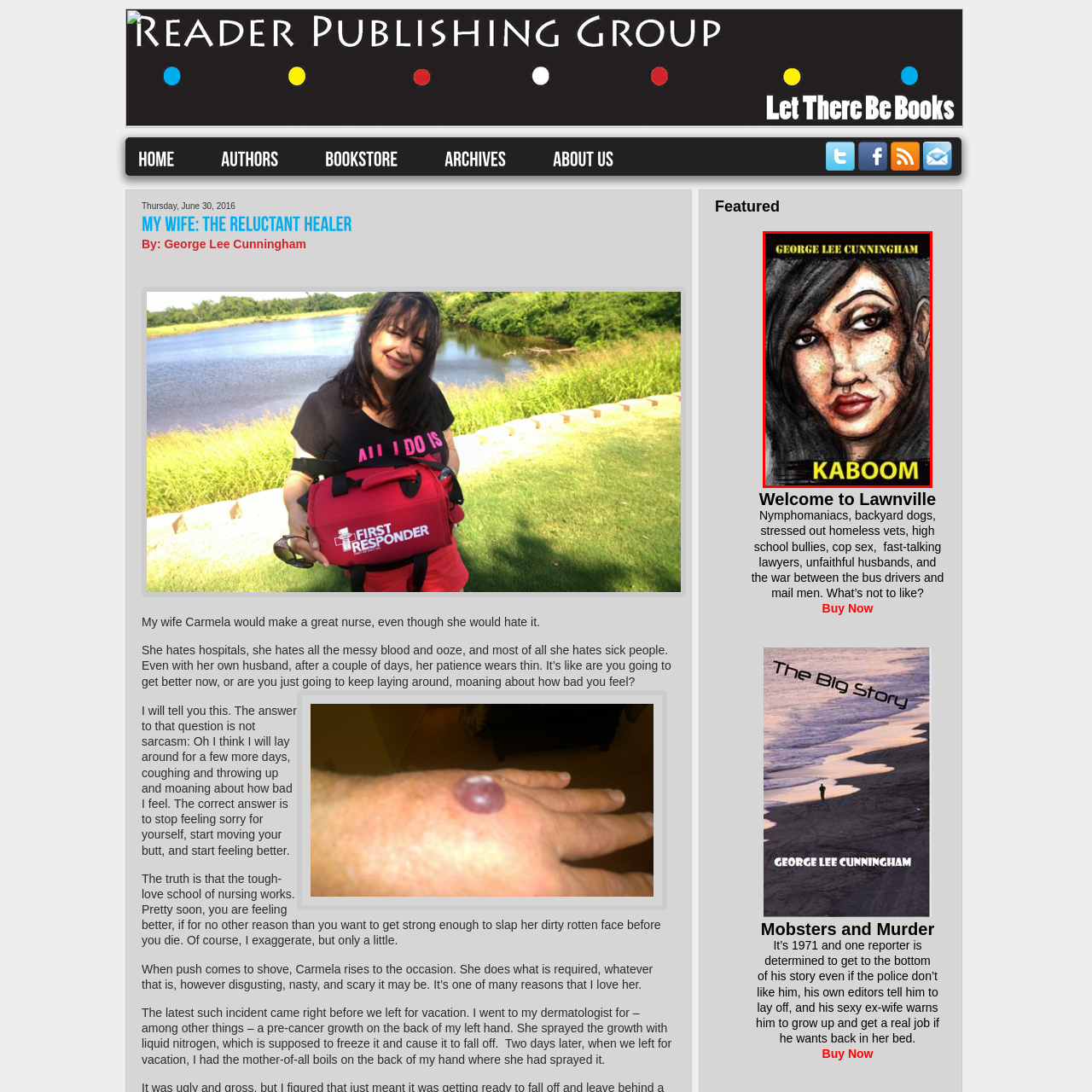What is the color of the title 'KABOOM'? Check the image surrounded by the red bounding box and reply with a single word or a short phrase.

Bright yellow